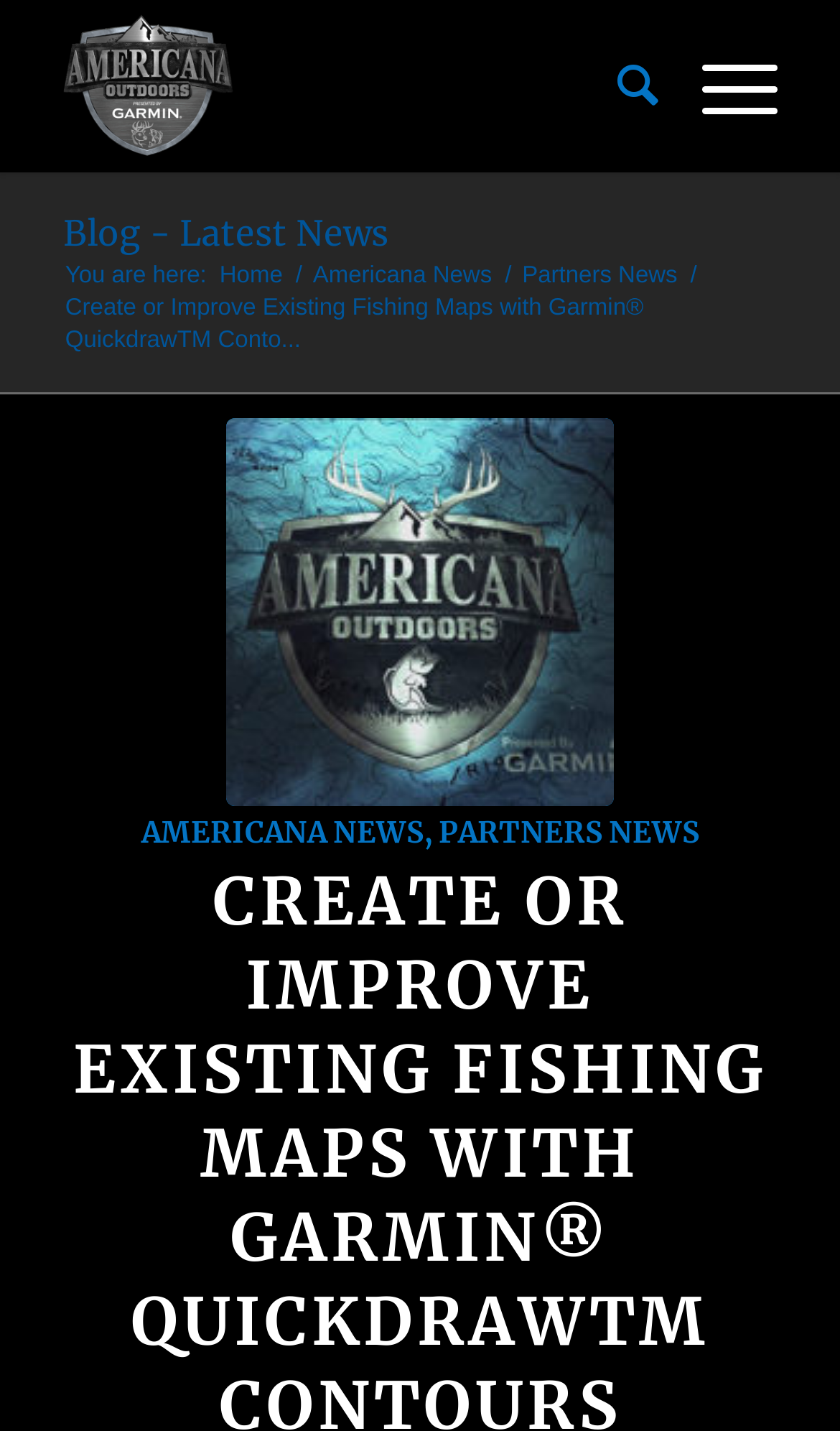Can you provide the bounding box coordinates for the element that should be clicked to implement the instruction: "Visit the home page"?

[0.254, 0.182, 0.344, 0.205]